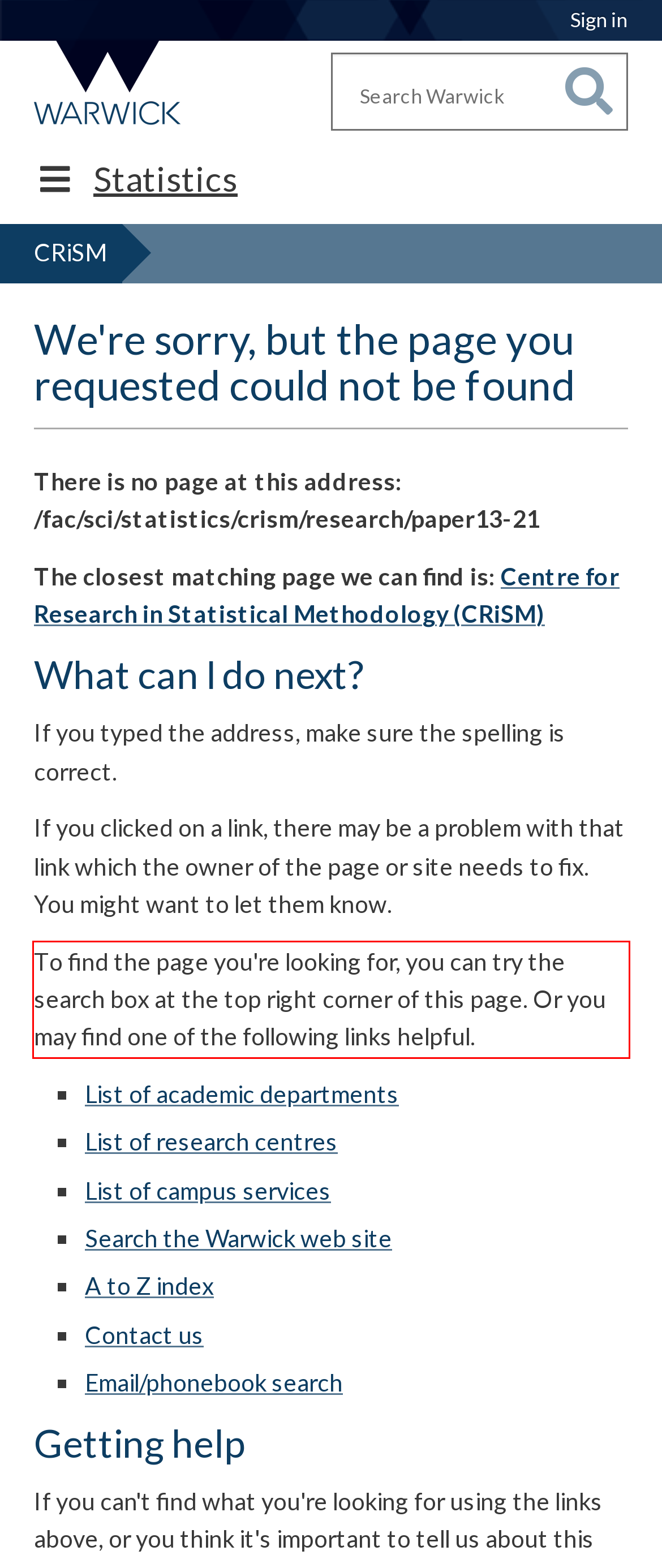Within the screenshot of a webpage, identify the red bounding box and perform OCR to capture the text content it contains.

To find the page you're looking for, you can try the search box at the top right corner of this page. Or you may find one of the following links helpful.